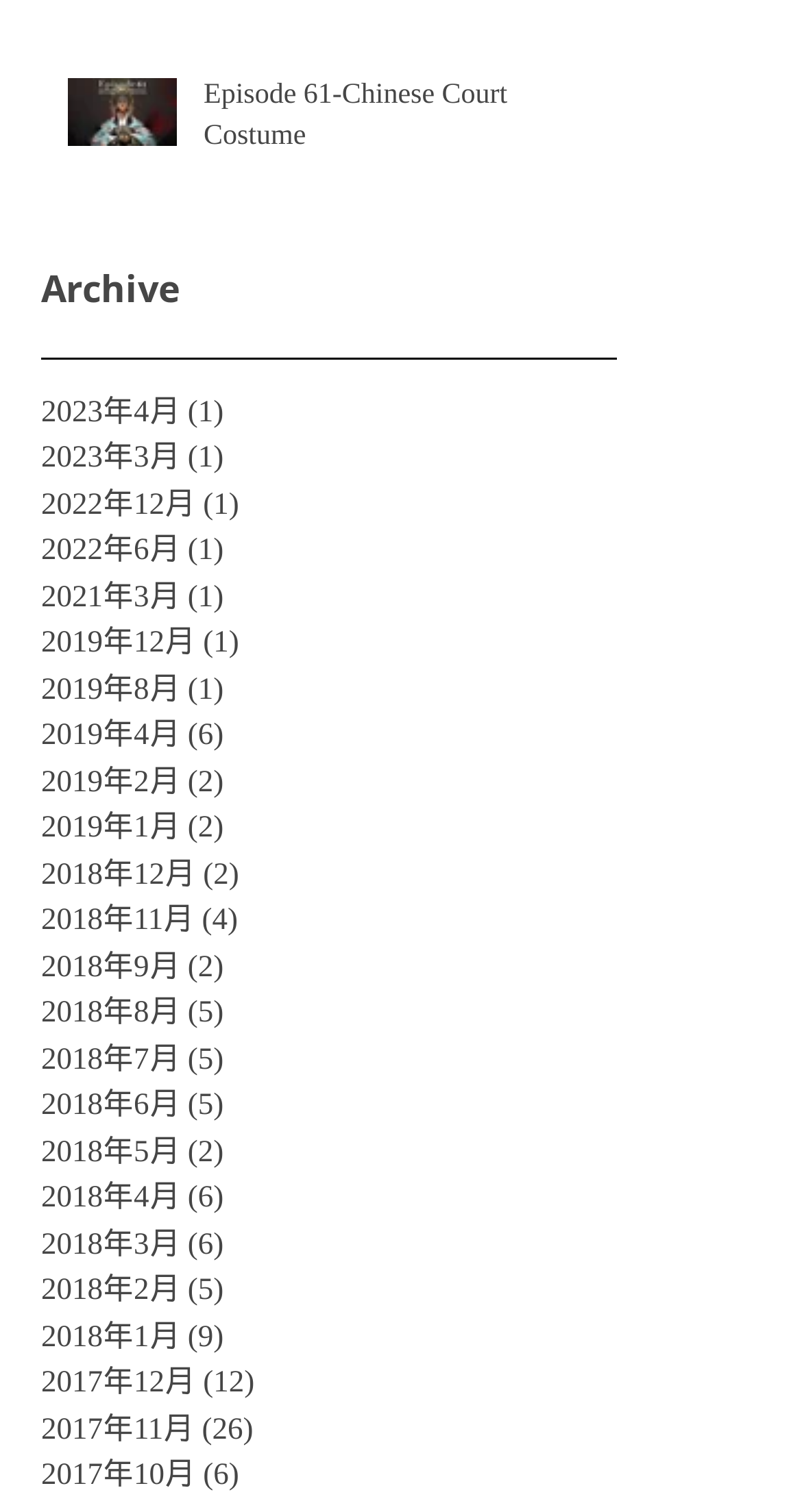Locate the bounding box coordinates of the element to click to perform the following action: 'view posts from 2023年4月'. The coordinates should be given as four float values between 0 and 1, in the form of [left, top, right, bottom].

[0.051, 0.258, 0.769, 0.288]